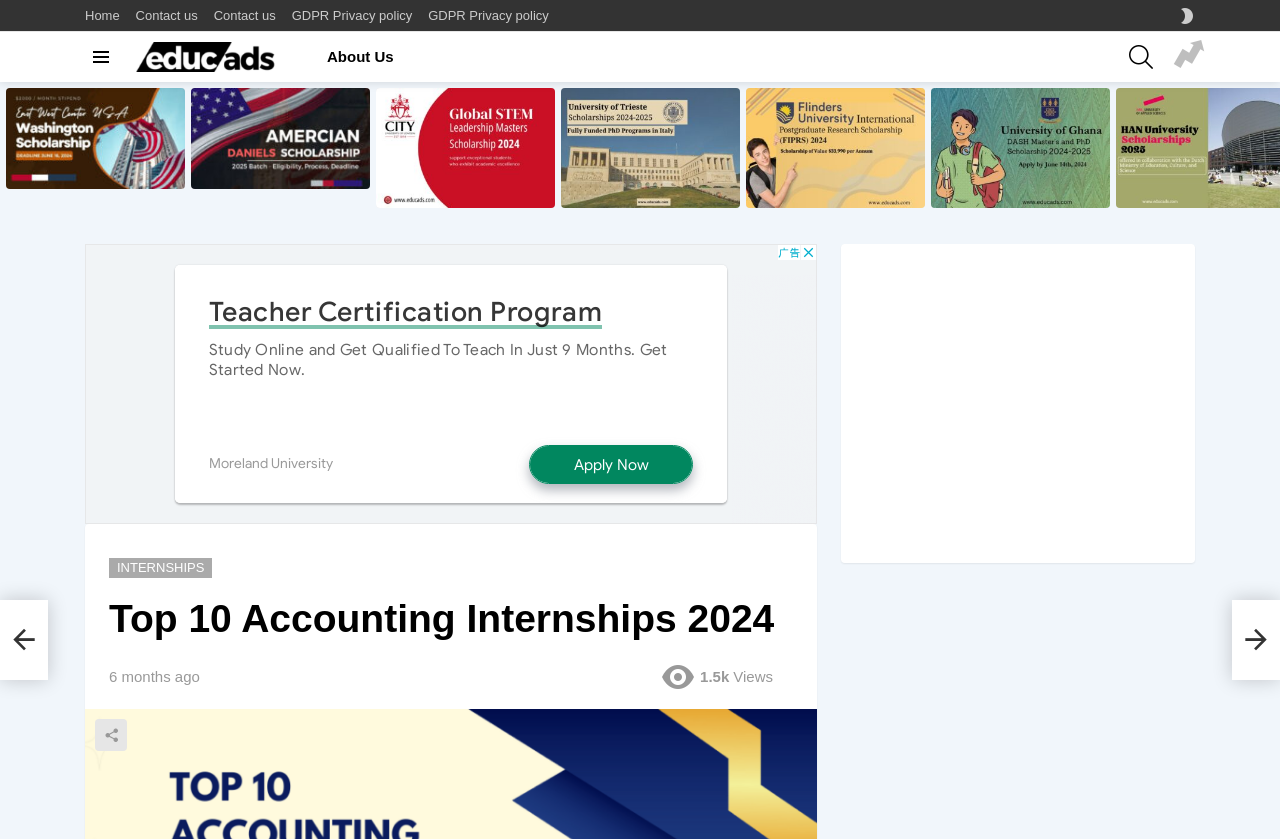Kindly determine the bounding box coordinates for the area that needs to be clicked to execute this instruction: "view British American Tobacco to pay former employee Sh5 million for unfair dismissal".

None